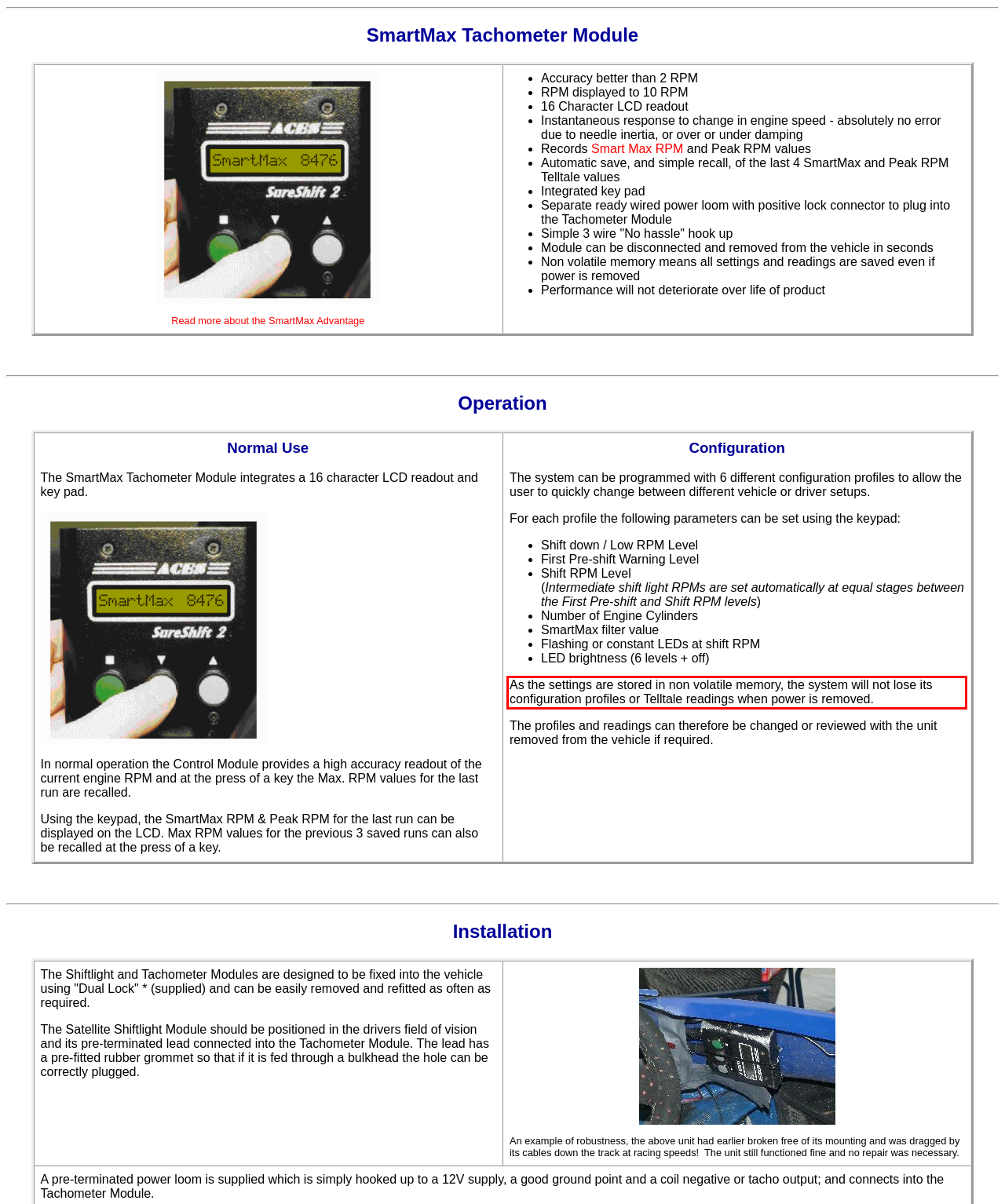You are provided with a screenshot of a webpage that includes a red bounding box. Extract and generate the text content found within the red bounding box.

As the settings are stored in non volatile memory, the system will not lose its configuration profiles or Telltale readings when power is removed.